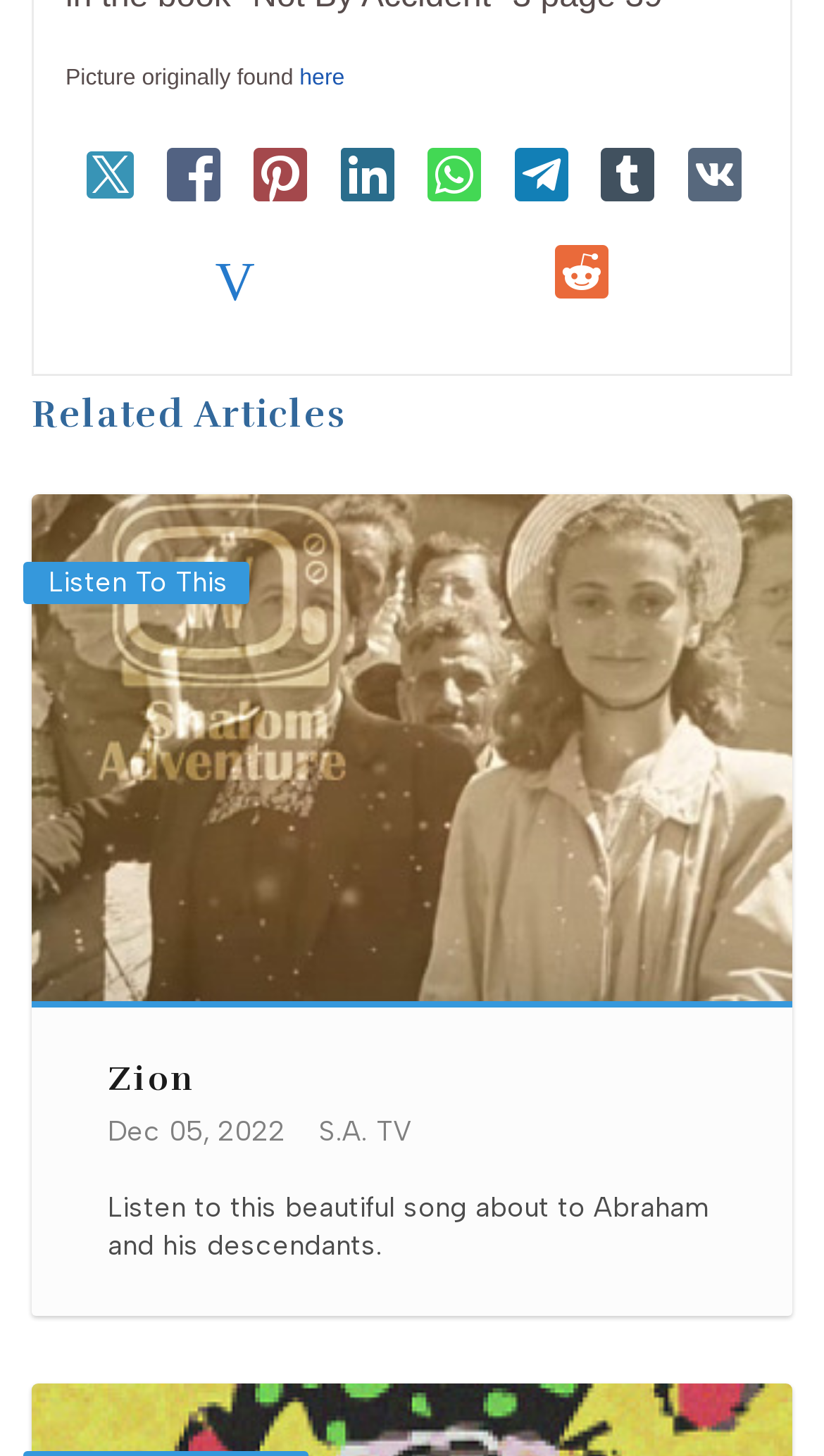What is the title of the first related article?
Refer to the screenshot and answer in one word or phrase.

Zion